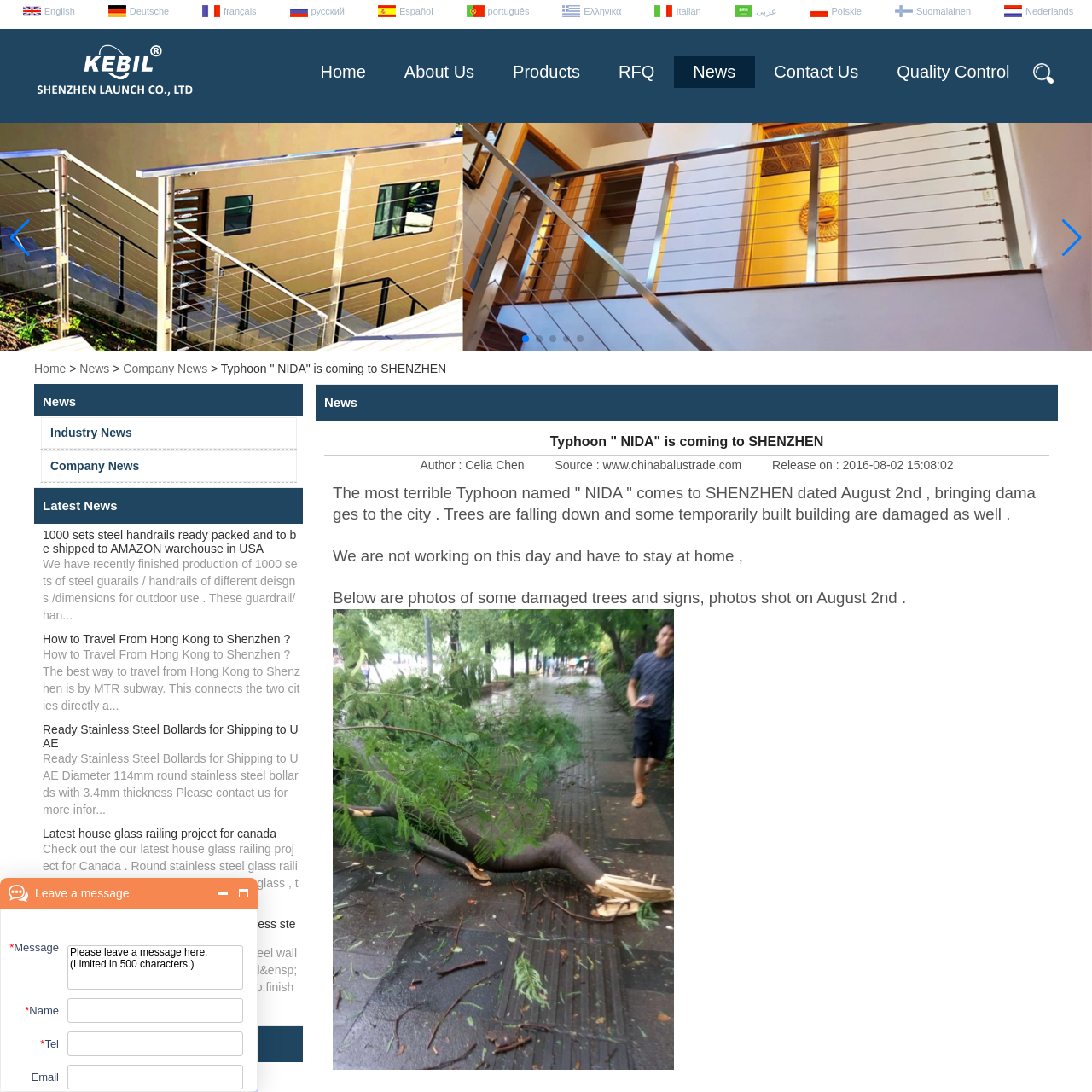Analyze the image encased in the red boundary, What is the typhoon's name?
 Respond using a single word or phrase.

NIDA